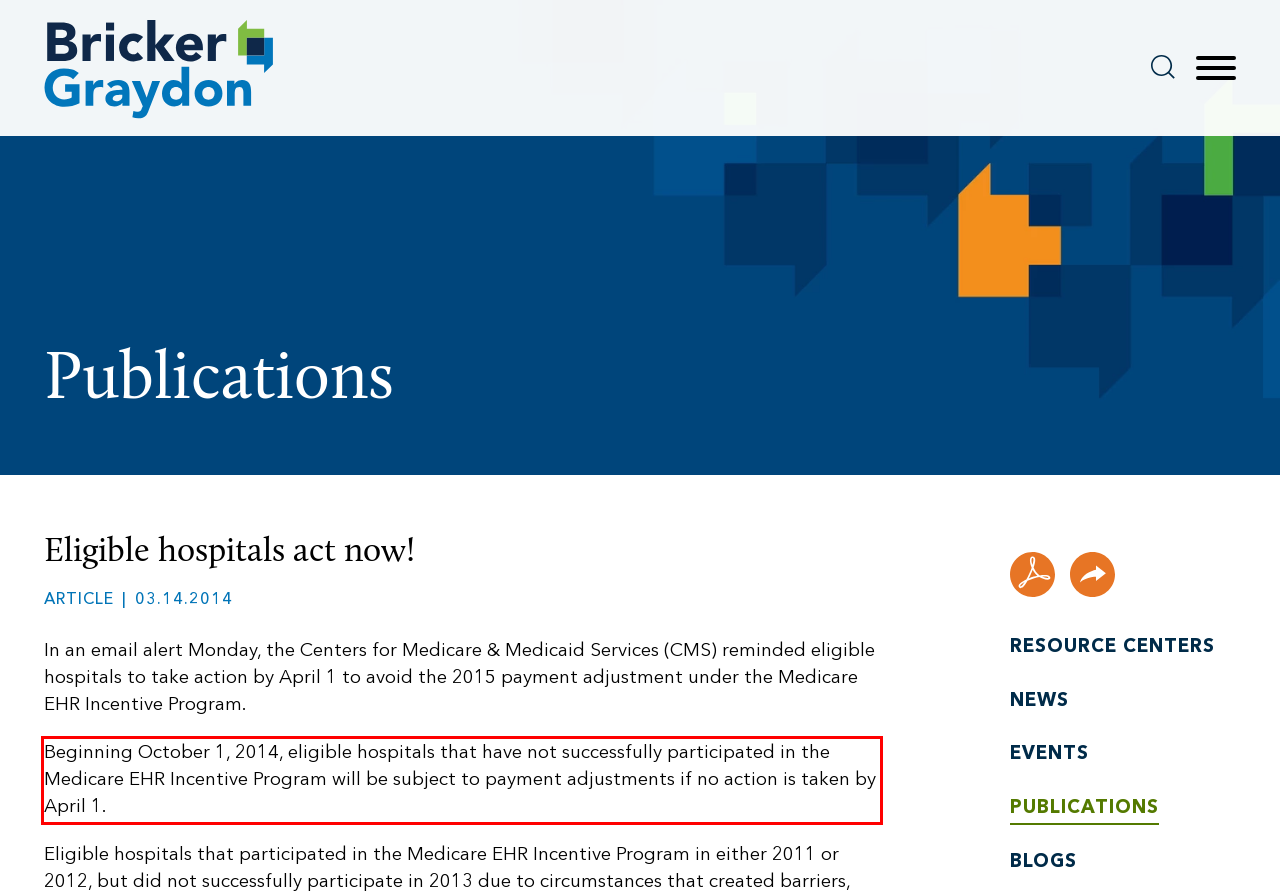Identify and extract the text within the red rectangle in the screenshot of the webpage.

Beginning October 1, 2014, eligible hospitals that have not successfully participated in the Medicare EHR Incentive Program will be subject to payment adjustments if no action is taken by April 1.